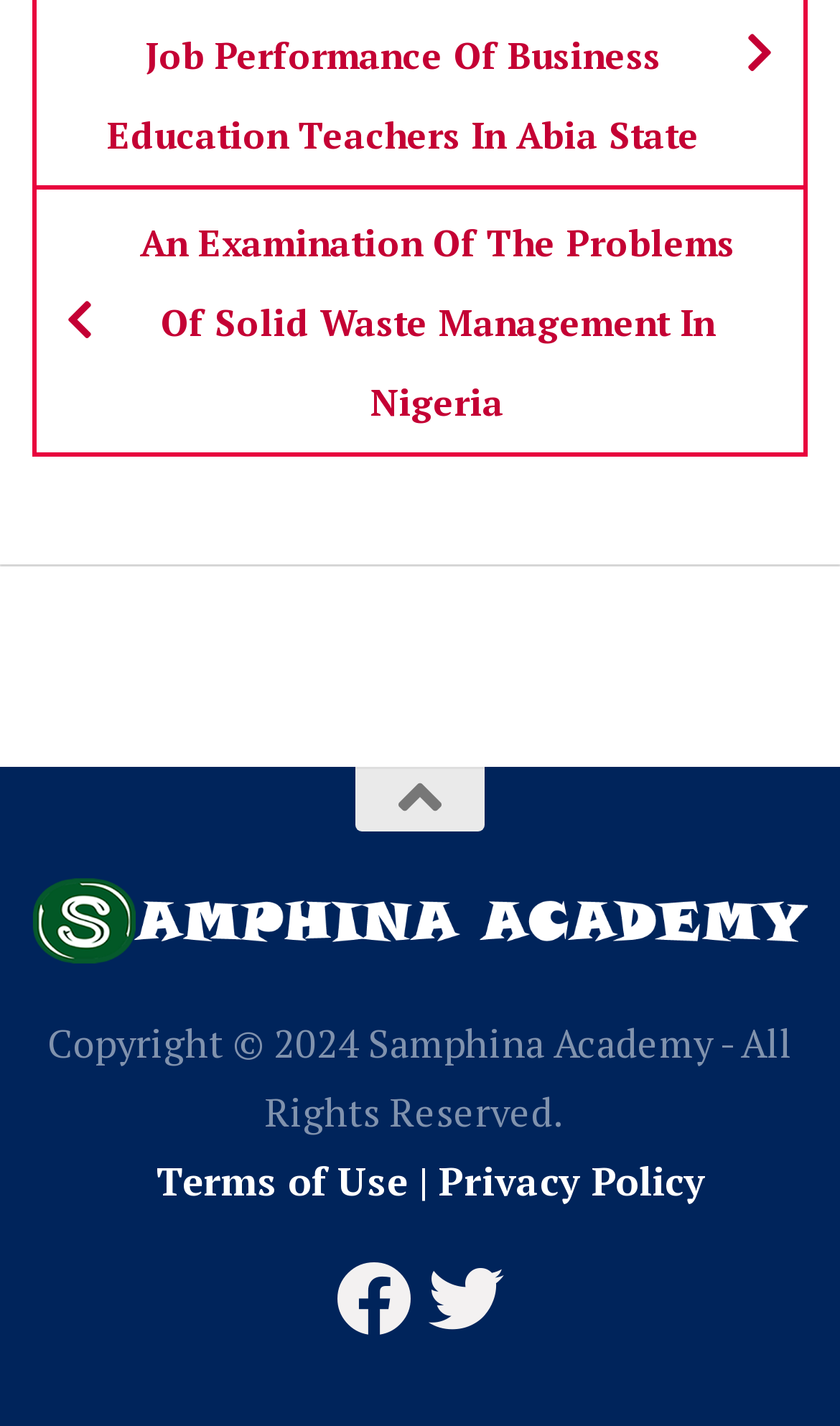Examine the screenshot and answer the question in as much detail as possible: What is the name of the academy?

The name of the academy can be determined by looking at the StaticText element with the text 'Copyright © 2024 Samphina Academy - All Rights Reserved.' which is located at the bottom of the webpage.